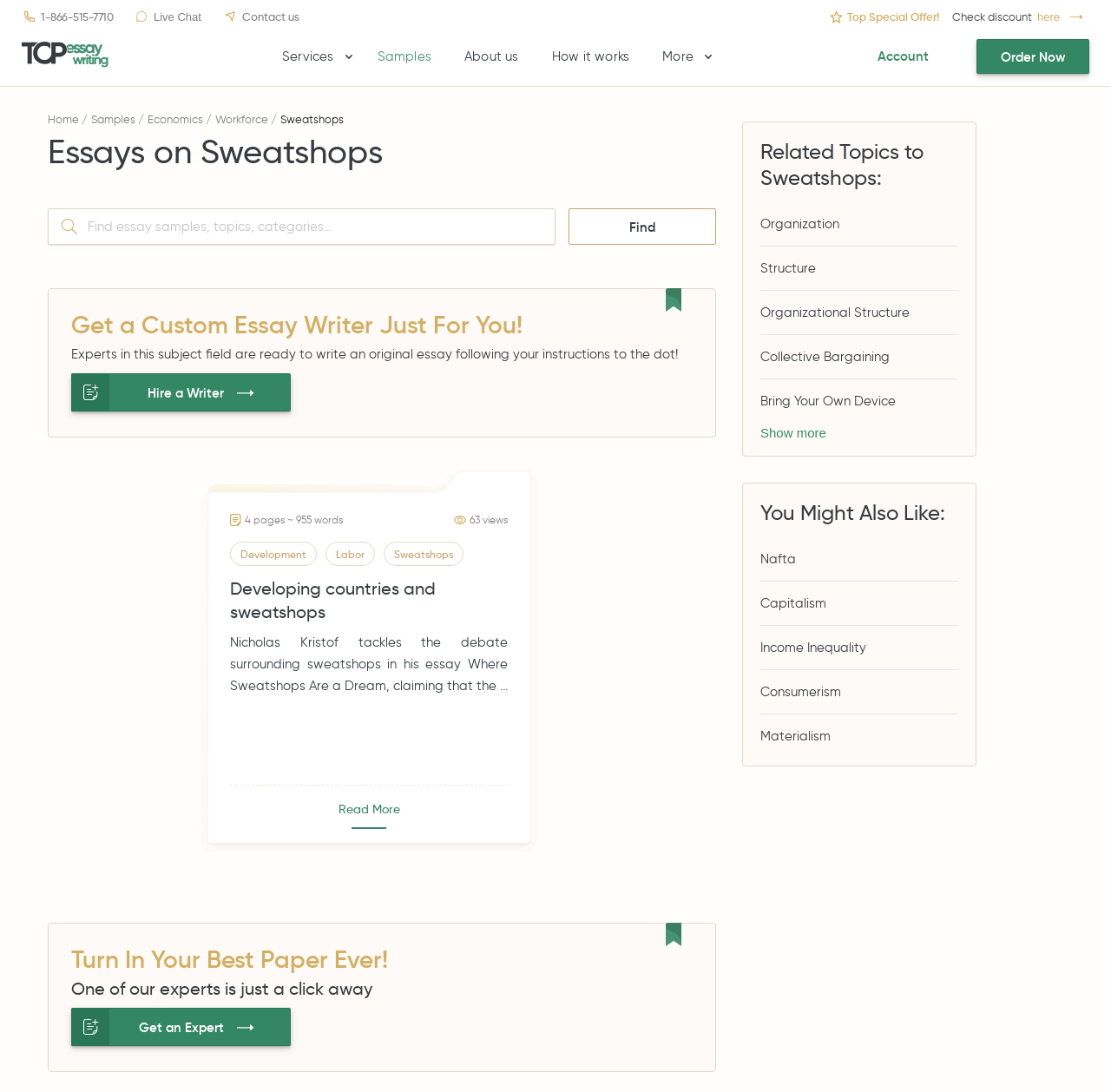Using the webpage screenshot and the element description Developing countries and sweatshops, determine the bounding box coordinates. Specify the coordinates in the format (top-left x, top-left y, bottom-right x, bottom-right y) with values ranging from 0 to 1.

[0.207, 0.529, 0.457, 0.572]